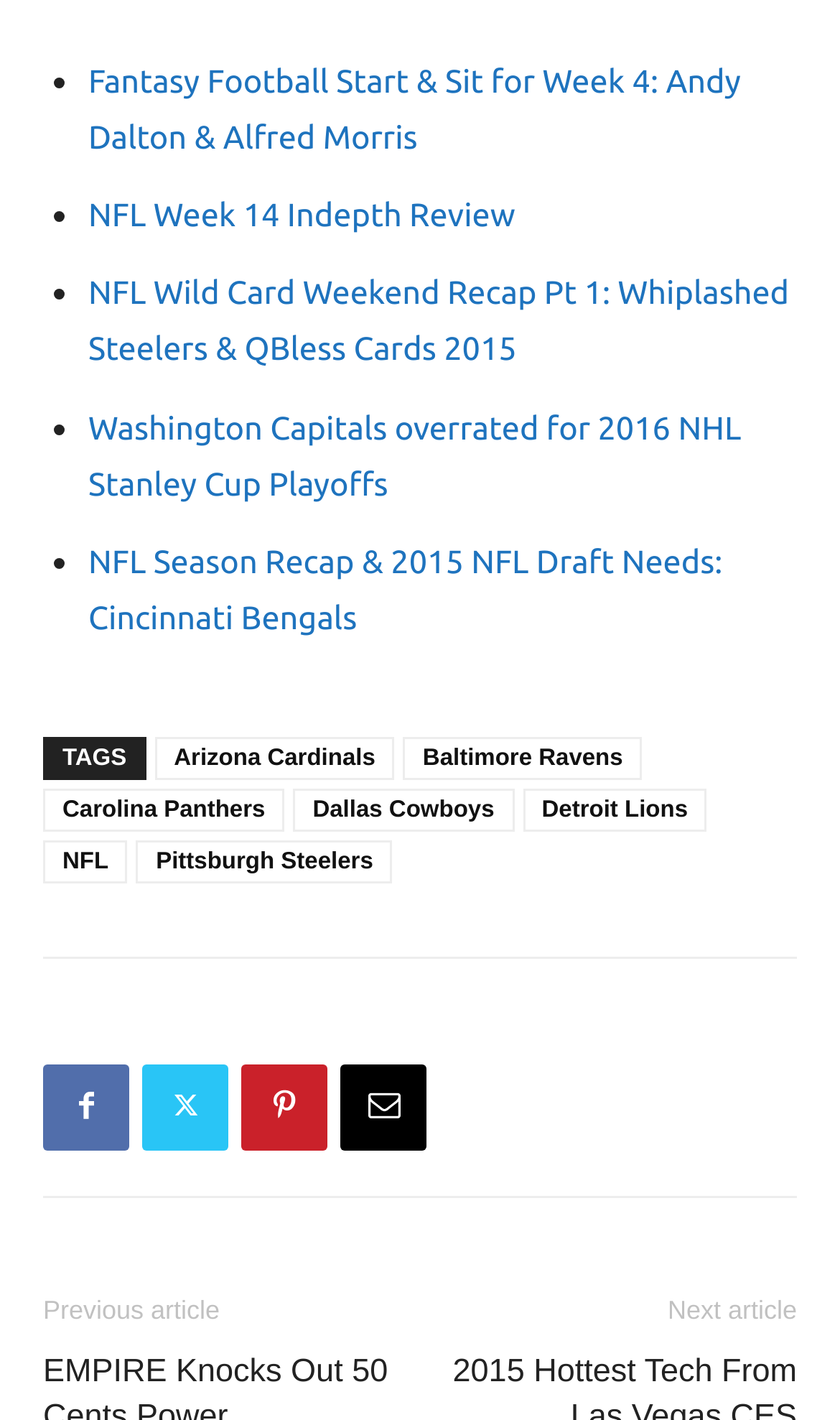Using the provided element description: "NFL Week 14 Indepth Review", identify the bounding box coordinates. The coordinates should be four floats between 0 and 1 in the order [left, top, right, bottom].

[0.105, 0.138, 0.613, 0.164]